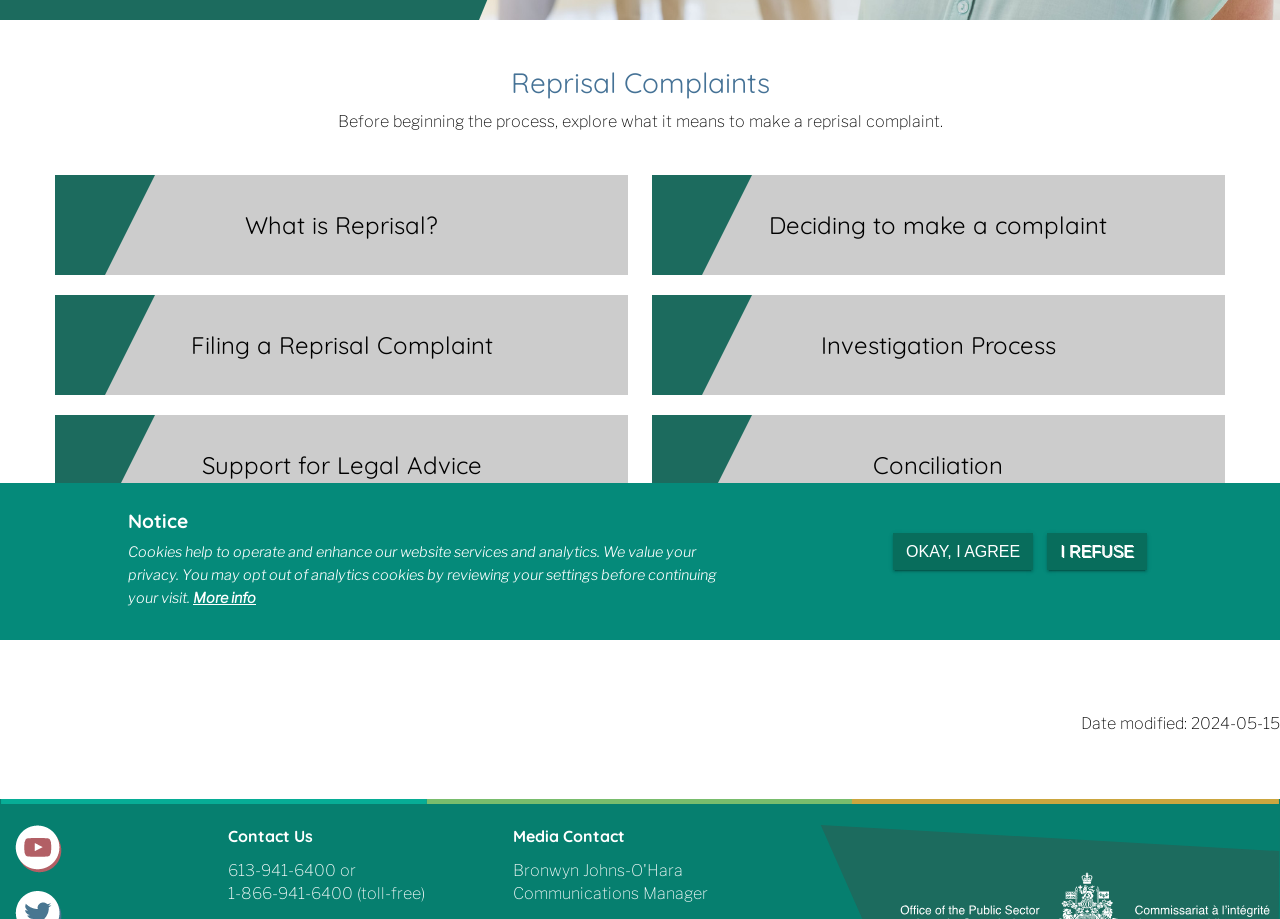For the following element description, predict the bounding box coordinates in the format (top-left x, top-left y, bottom-right x, bottom-right y). All values should be floating point numbers between 0 and 1. Description: More on investigation process

[0.936, 0.354, 0.971, 0.403]